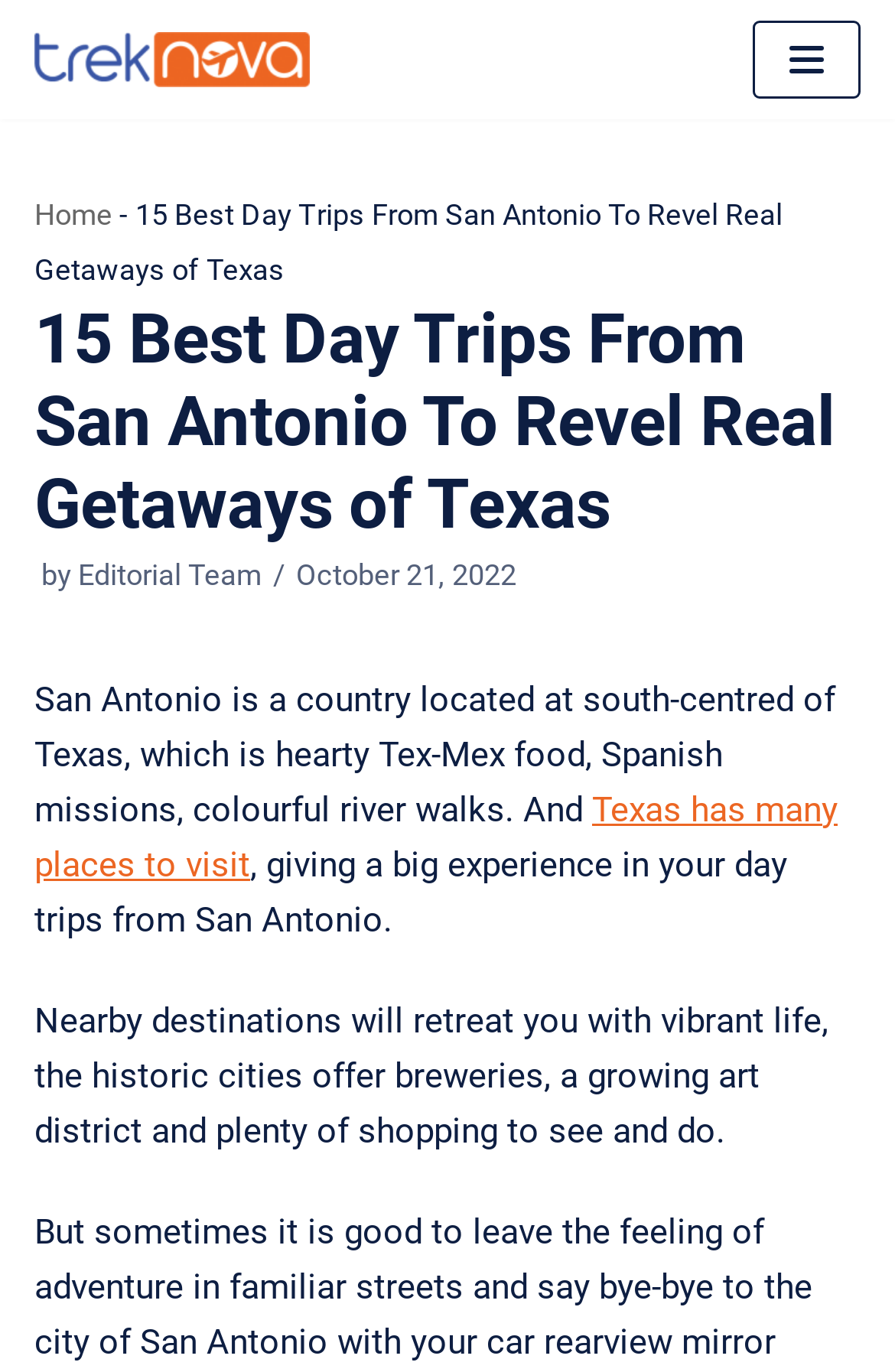Generate an in-depth caption that captures all aspects of the webpage.

The webpage is about day trips from San Antonio, Texas. At the top left, there is a link to skip to the content, and next to it, there is a logo of TrekNova Travel Advice. On the top right, there is a navigation menu button. 

Below the navigation menu, there is a breadcrumbs navigation section that displays the current page's location, with links to the home page and the current page title, "15 Best Day Trips From San Antonio To Revel Real Getaways of Texas". 

Underneath the breadcrumbs, there is a heading with the same title, followed by the author information, "by Editorial Team", and the publication date, "October 21, 2022". 

The main content of the webpage starts with a paragraph describing San Antonio, mentioning its location, food, and attractions. The text also mentions that Texas has many places to visit, with a link to an external webpage. The paragraph continues to describe the experiences that can be had on day trips from San Antonio, highlighting the vibrant life, historic cities, breweries, art districts, and shopping opportunities.